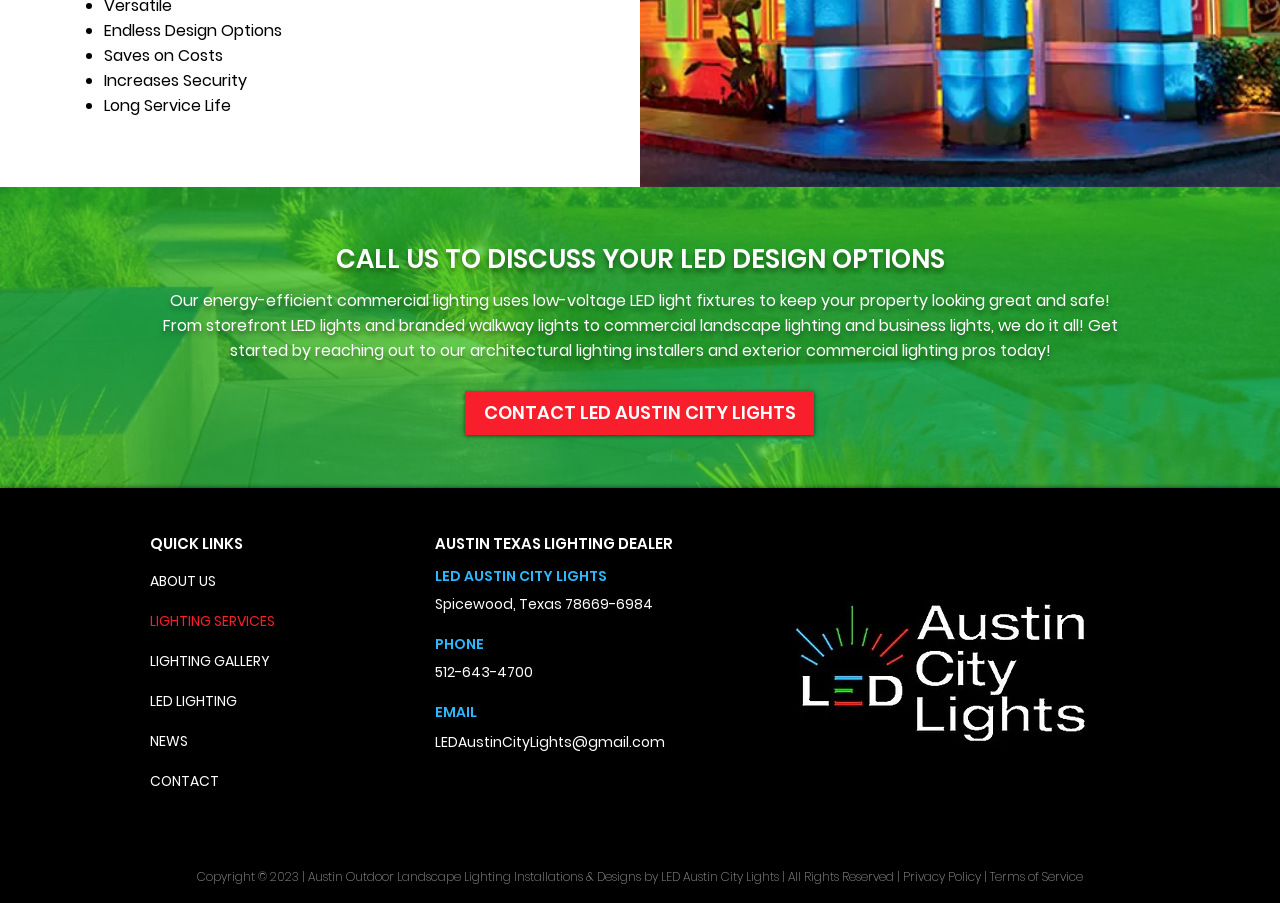Please reply with a single word or brief phrase to the question: 
What is the benefit of using low-voltage LED light fixtures?

Energy efficiency